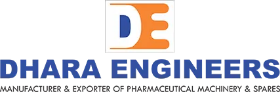What does Dhara Engineers cater to?
Answer the question with a detailed and thorough explanation.

This branding effectively communicates Dhara Engineers' role as a key player in the machinery sector, catering to various industrial needs.